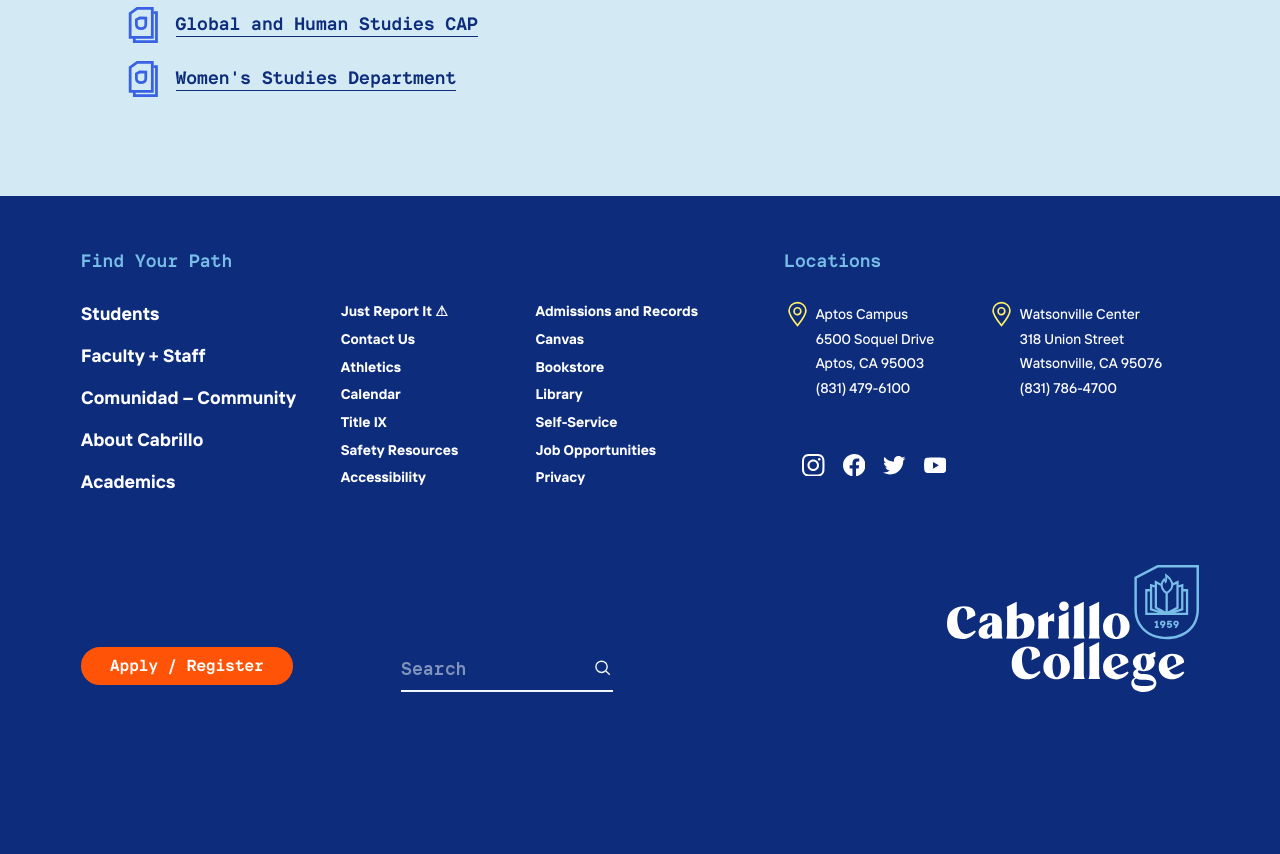Based on the element description 6500 Soquel DriveAptos, CA 95003, identify the bounding box coordinates for the UI element. The coordinates should be in the format (top-left x, top-left y, bottom-right x, bottom-right y) and within the 0 to 1 range.

[0.637, 0.385, 0.73, 0.435]